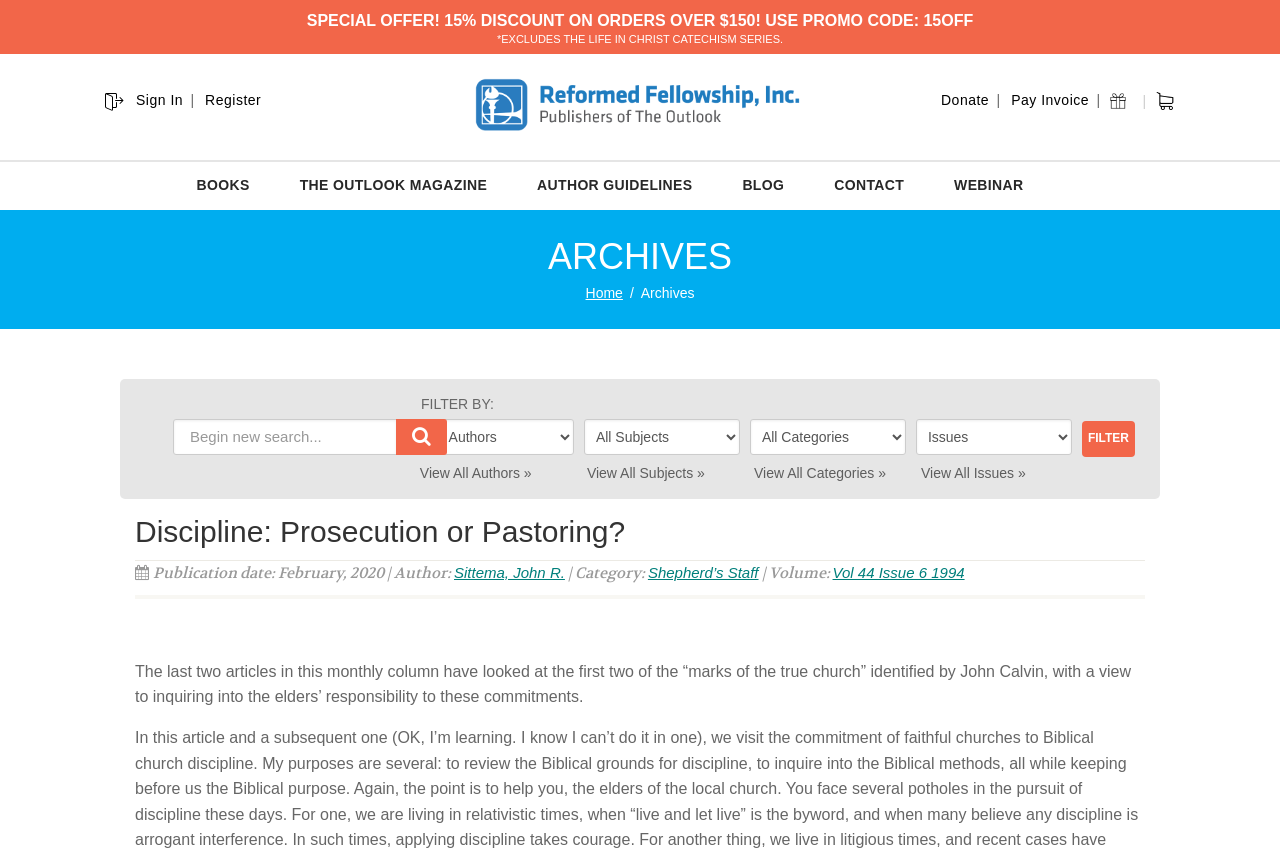Provide the bounding box coordinates of the HTML element described as: "Diabetic Foot Evaluations". The bounding box coordinates should be four float numbers between 0 and 1, i.e., [left, top, right, bottom].

None